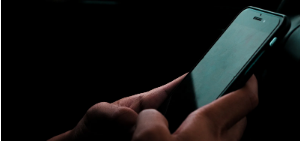What is the background of the image?
Refer to the image and provide a thorough answer to the question.

The image features a close-up view of a person's hand holding a smartphone, and the background of the image is dark, which emphasizes the device's sleek design and creates a minimalistic look.